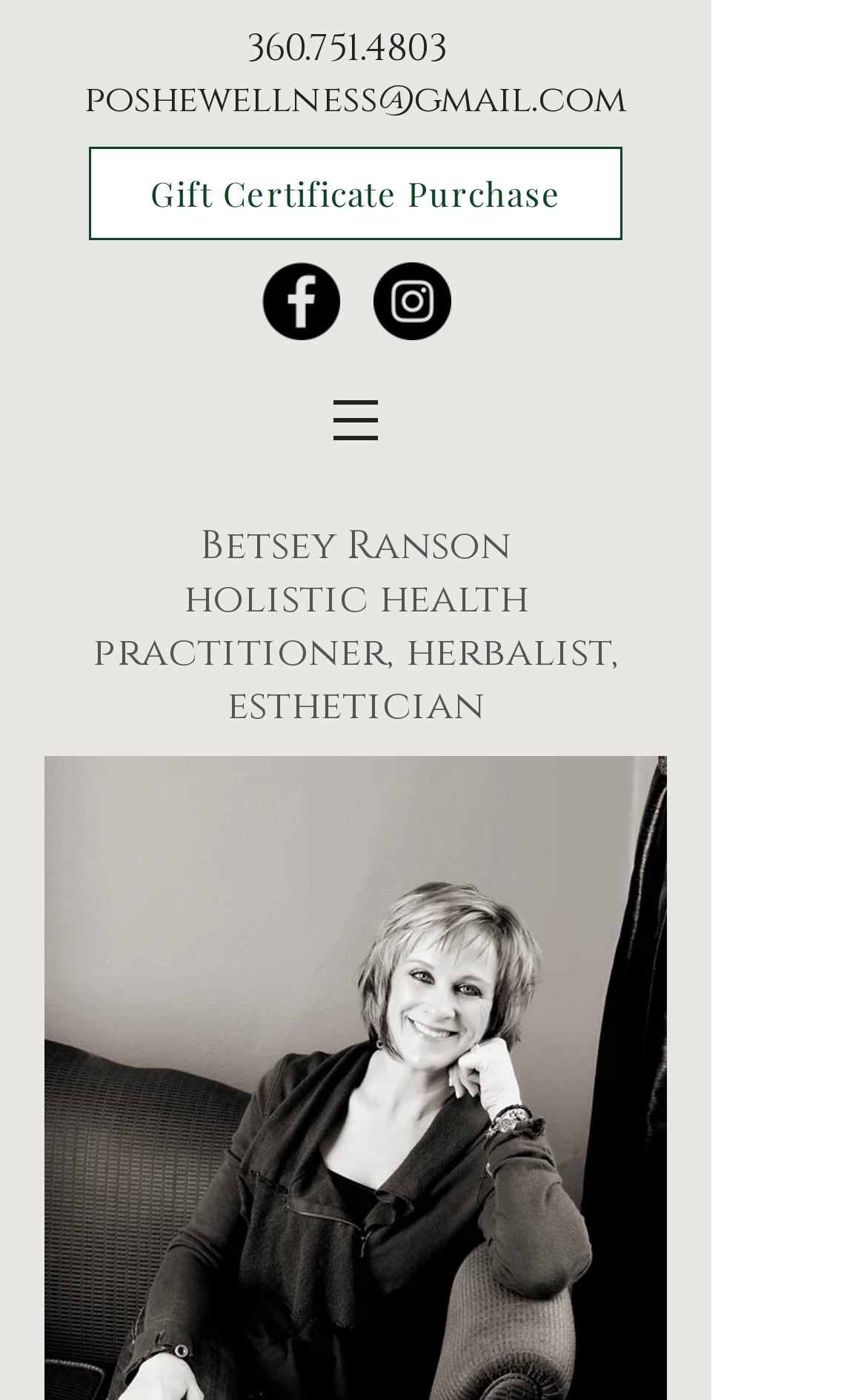What is the phone number on the webpage?
Please answer the question with a detailed and comprehensive explanation.

I found the phone number by looking at the heading element with the text '360.751.4803 \xa0' and its corresponding link element with the same text.